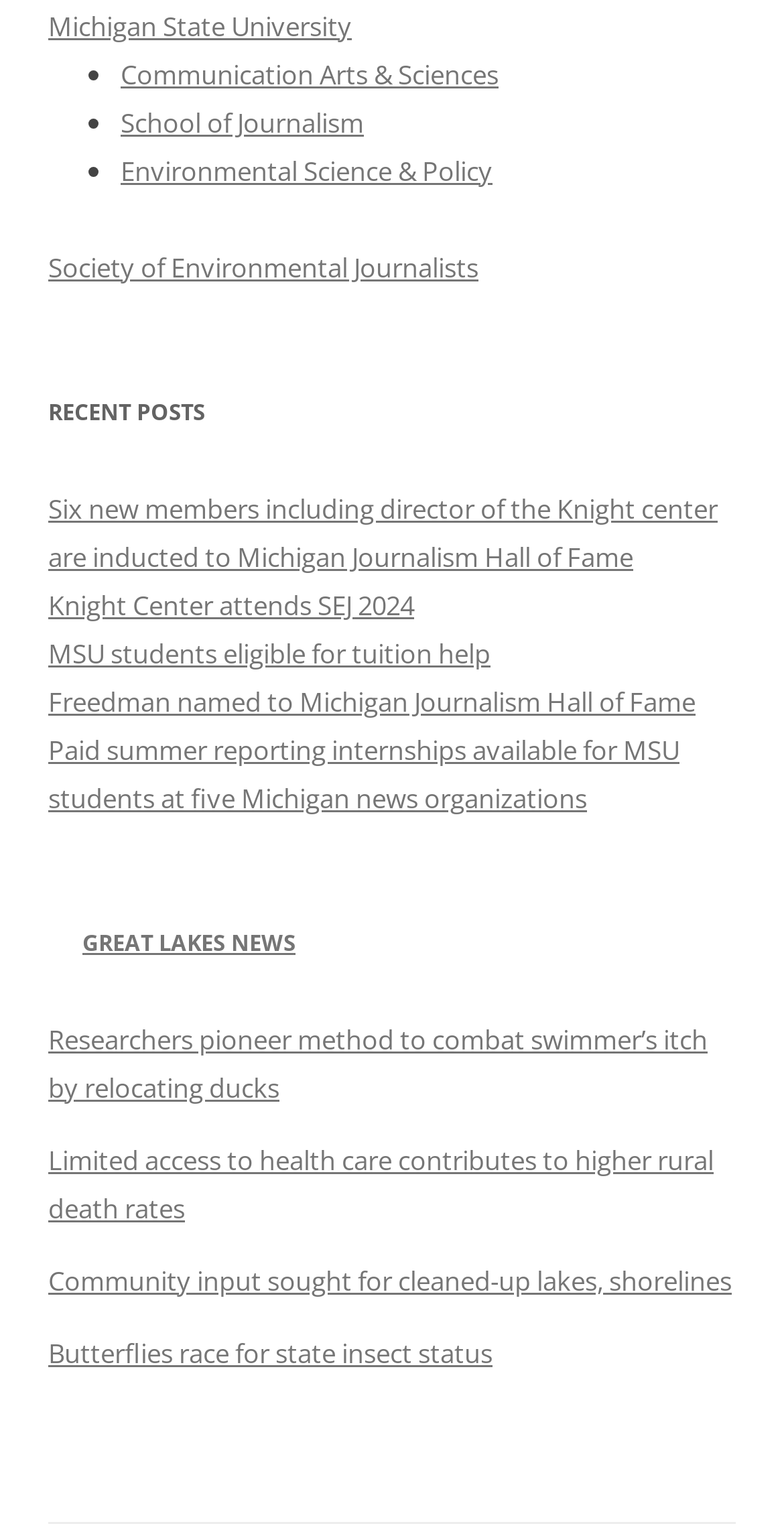Please determine the bounding box coordinates of the area that needs to be clicked to complete this task: 'Check recent posts'. The coordinates must be four float numbers between 0 and 1, formatted as [left, top, right, bottom].

[0.062, 0.253, 0.938, 0.284]